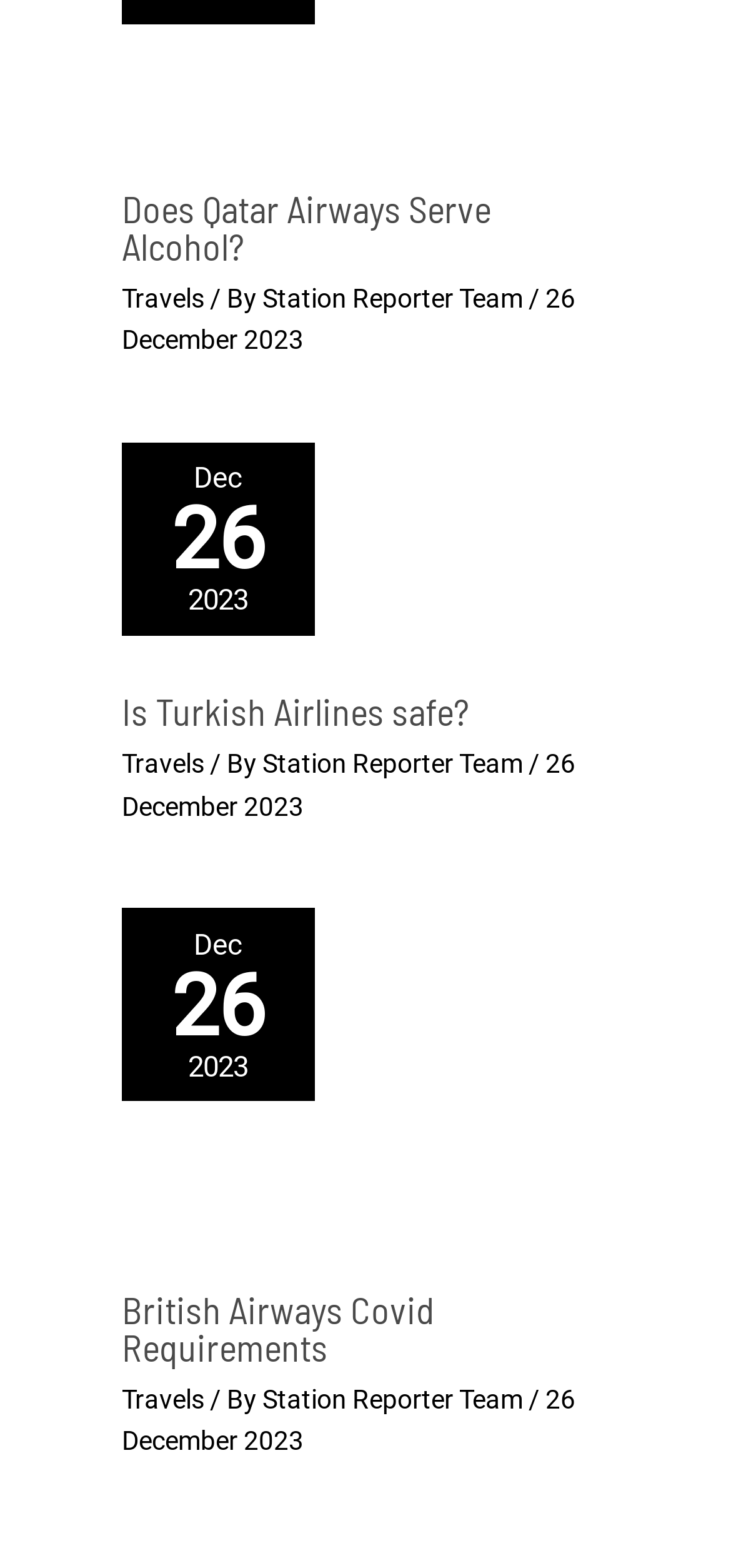Locate the bounding box coordinates of the element you need to click to accomplish the task described by this instruction: "Read more about Is Turkish Airlines safe?".

[0.167, 0.337, 0.833, 0.362]